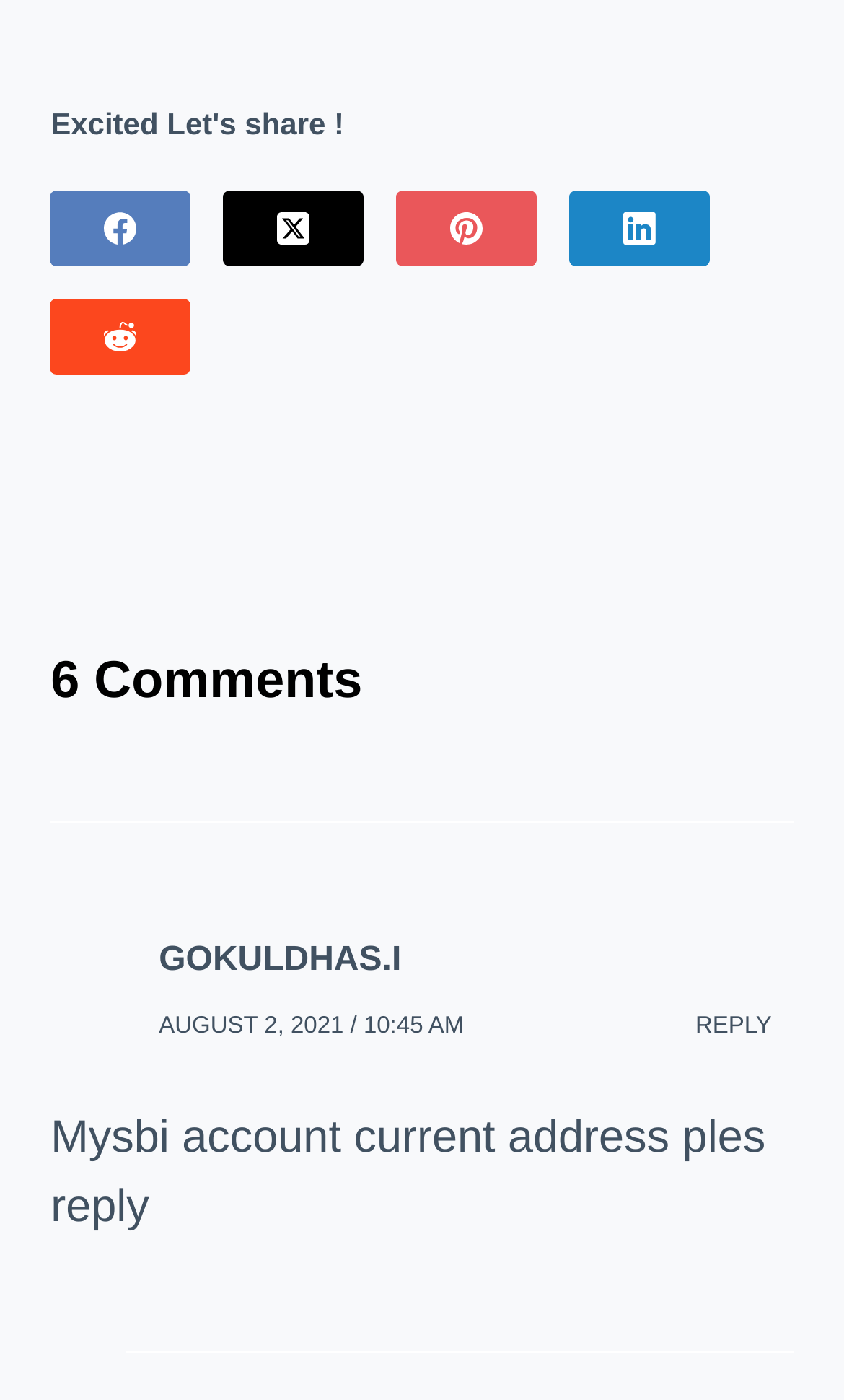What is the topic of the article?
Answer the question with just one word or phrase using the image.

Mysbi account current address